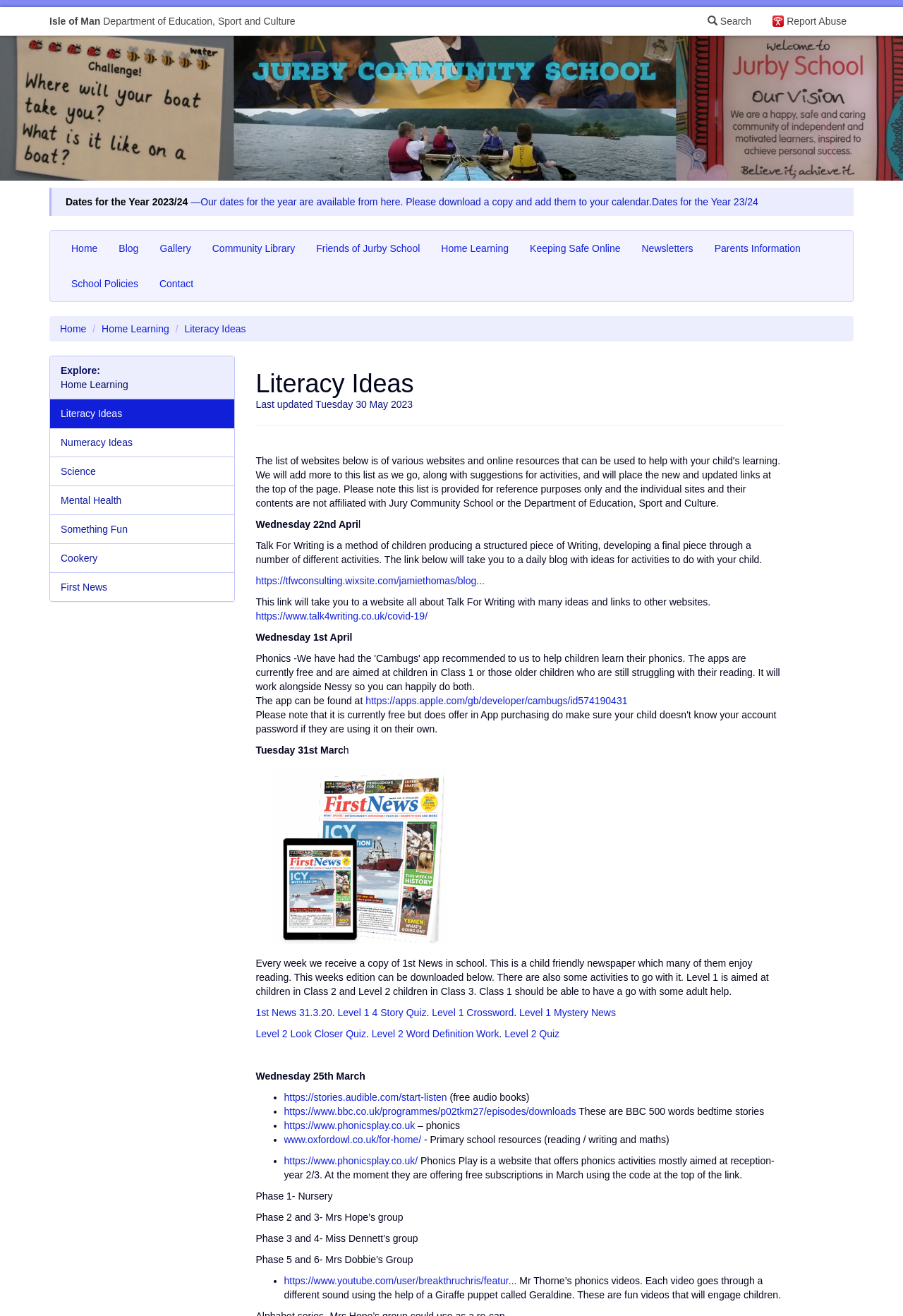Use a single word or phrase to respond to the question:
What is the name of the school?

Jurby School